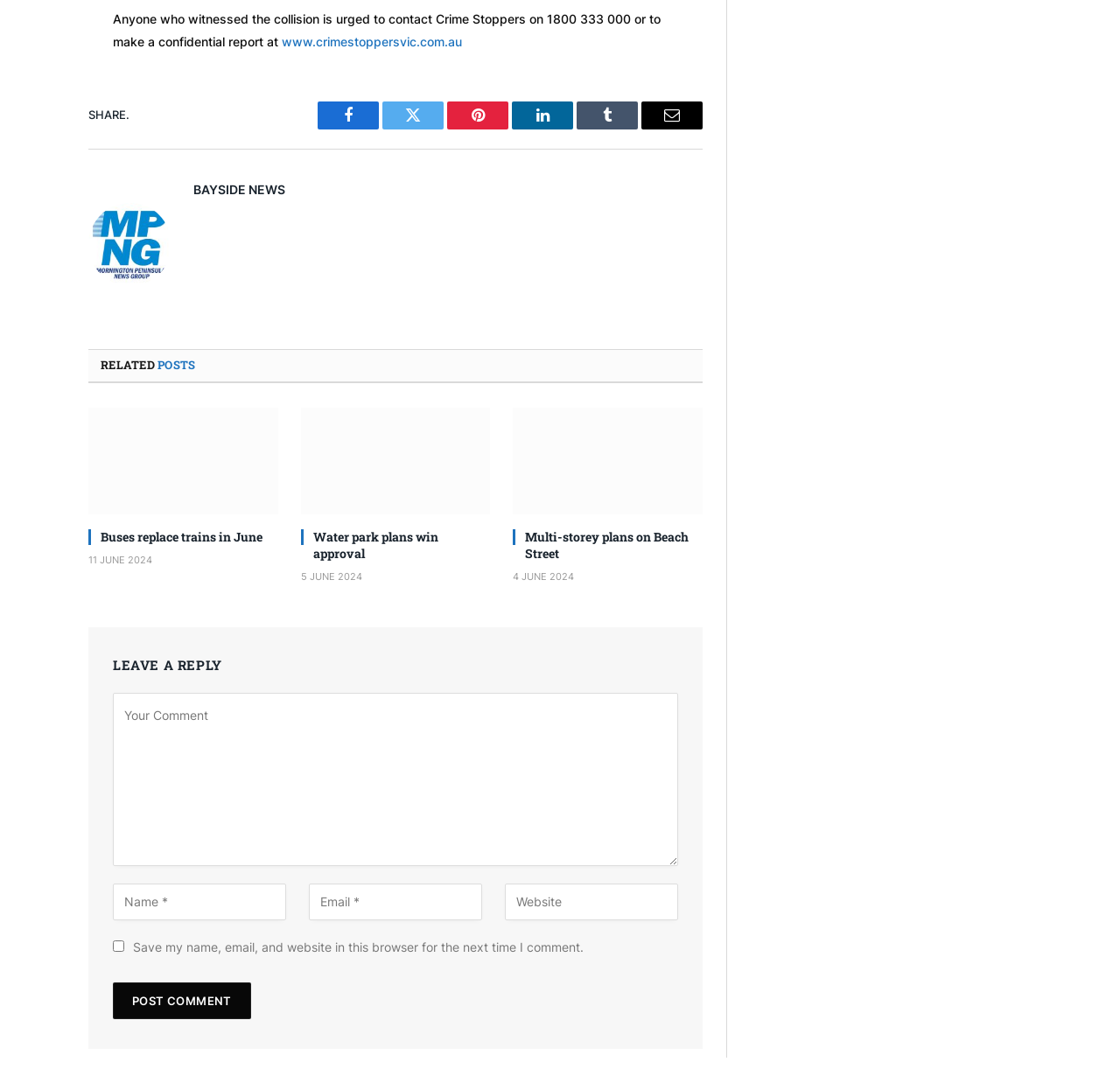How many social media platforms are available for sharing?
Refer to the image and respond with a one-word or short-phrase answer.

7